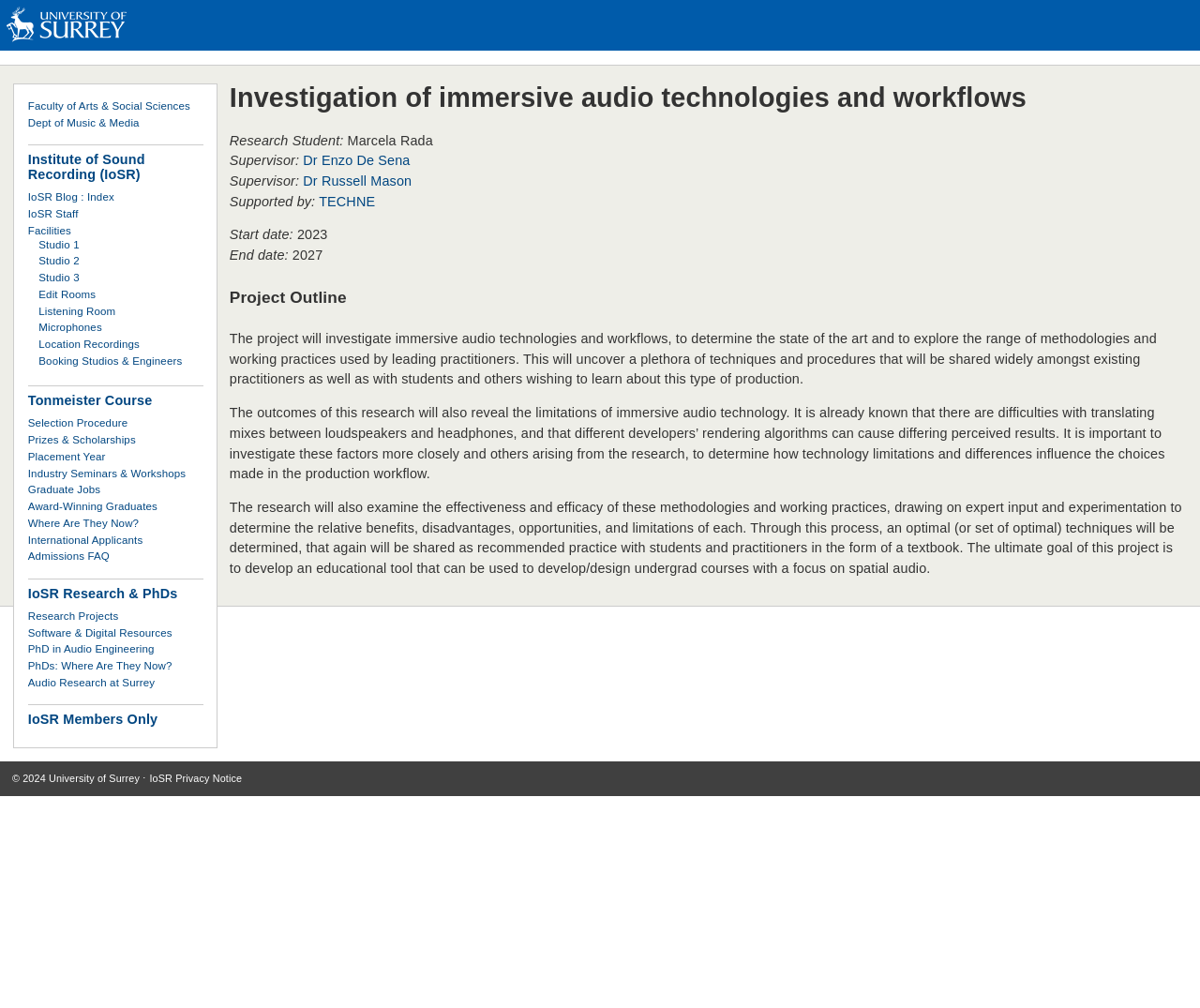What is the name of the organization supporting the project?
Please answer the question with a single word or phrase, referencing the image.

TECHNE